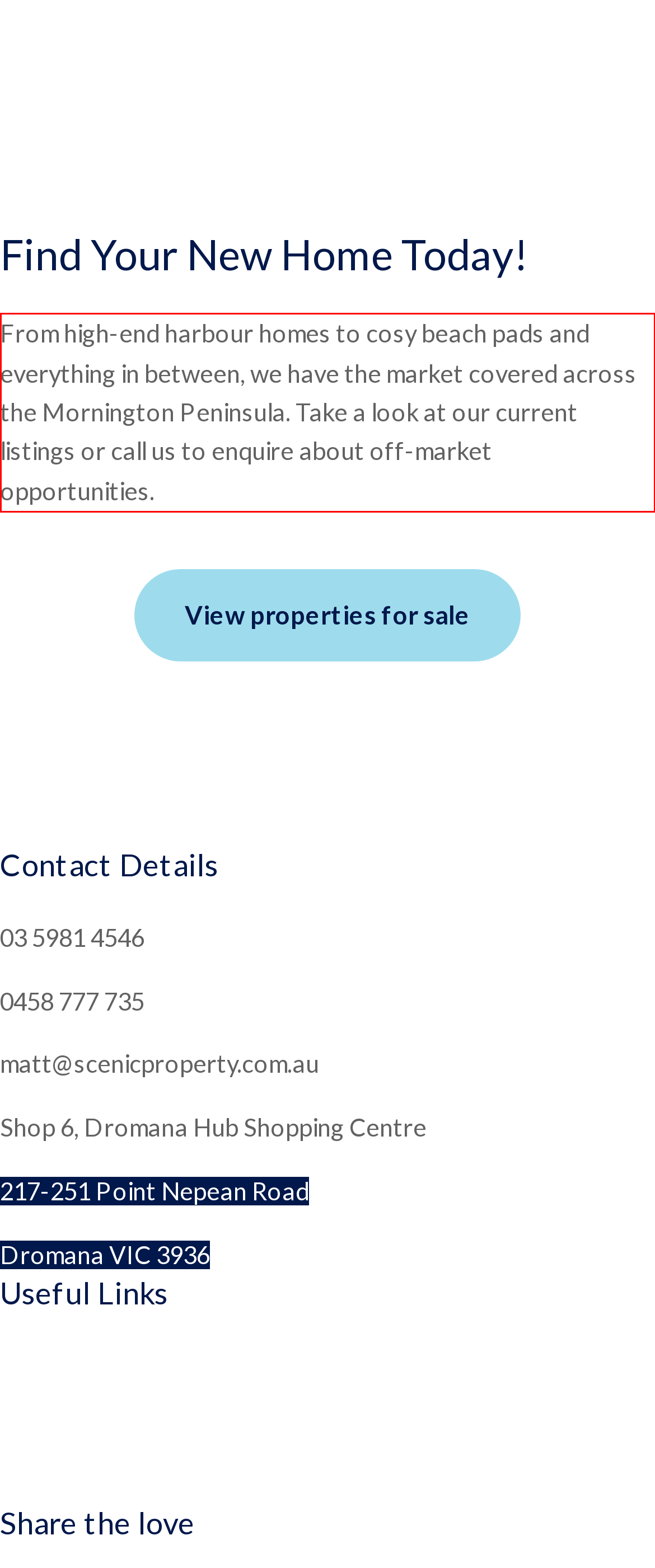Please use OCR to extract the text content from the red bounding box in the provided webpage screenshot.

From high-end harbour homes to cosy beach pads and everything in between, we have the market covered across the Mornington Peninsula. Take a look at our current listings or call us to enquire about off-market opportunities.